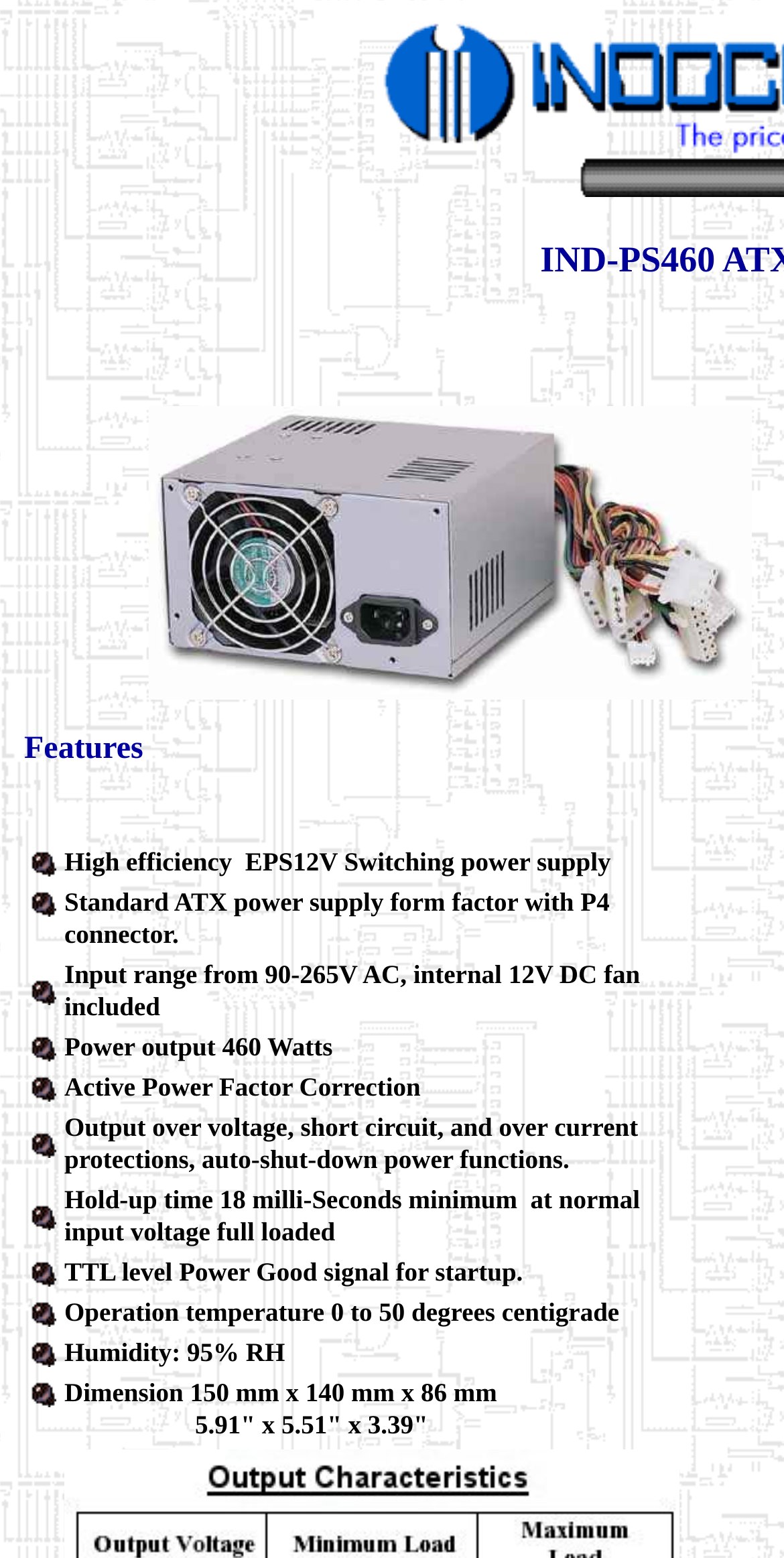What is the power output of the power supply?
Refer to the image and give a detailed response to the question.

The power output of the power supply can be found in the gridcell that says 'Power output 460 Watts'.